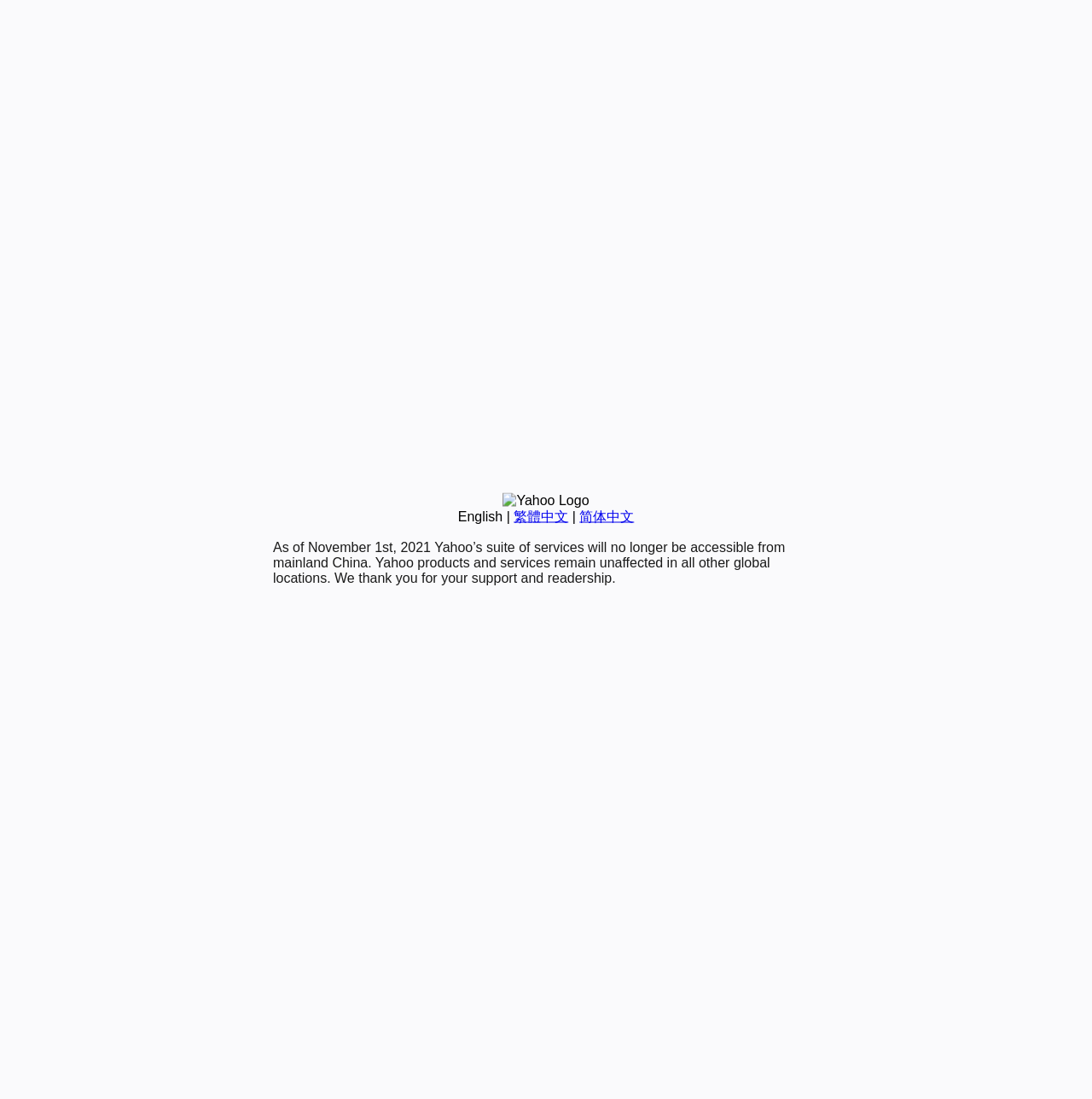Determine the bounding box coordinates for the UI element with the following description: "简体中文". The coordinates should be four float numbers between 0 and 1, represented as [left, top, right, bottom].

[0.531, 0.463, 0.581, 0.476]